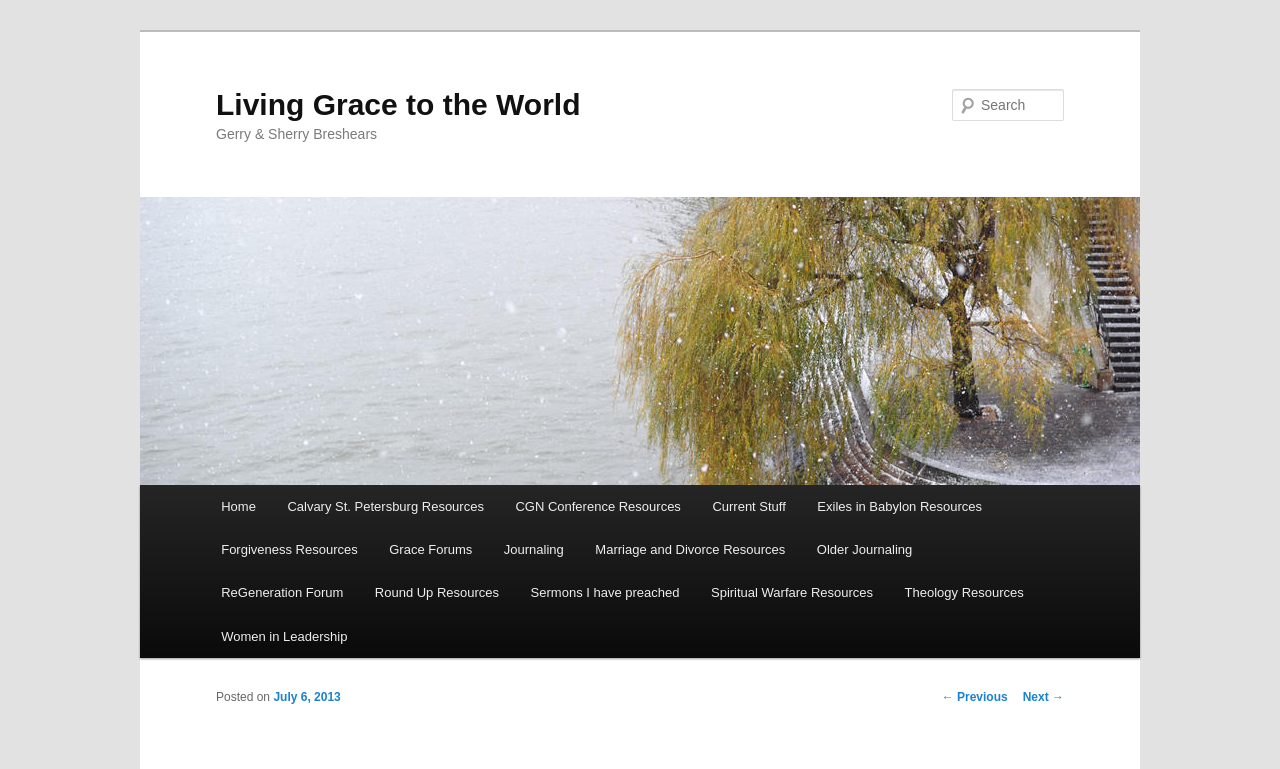What is the navigation option below the post?
Using the image as a reference, answer with just one word or a short phrase.

Previous and Next